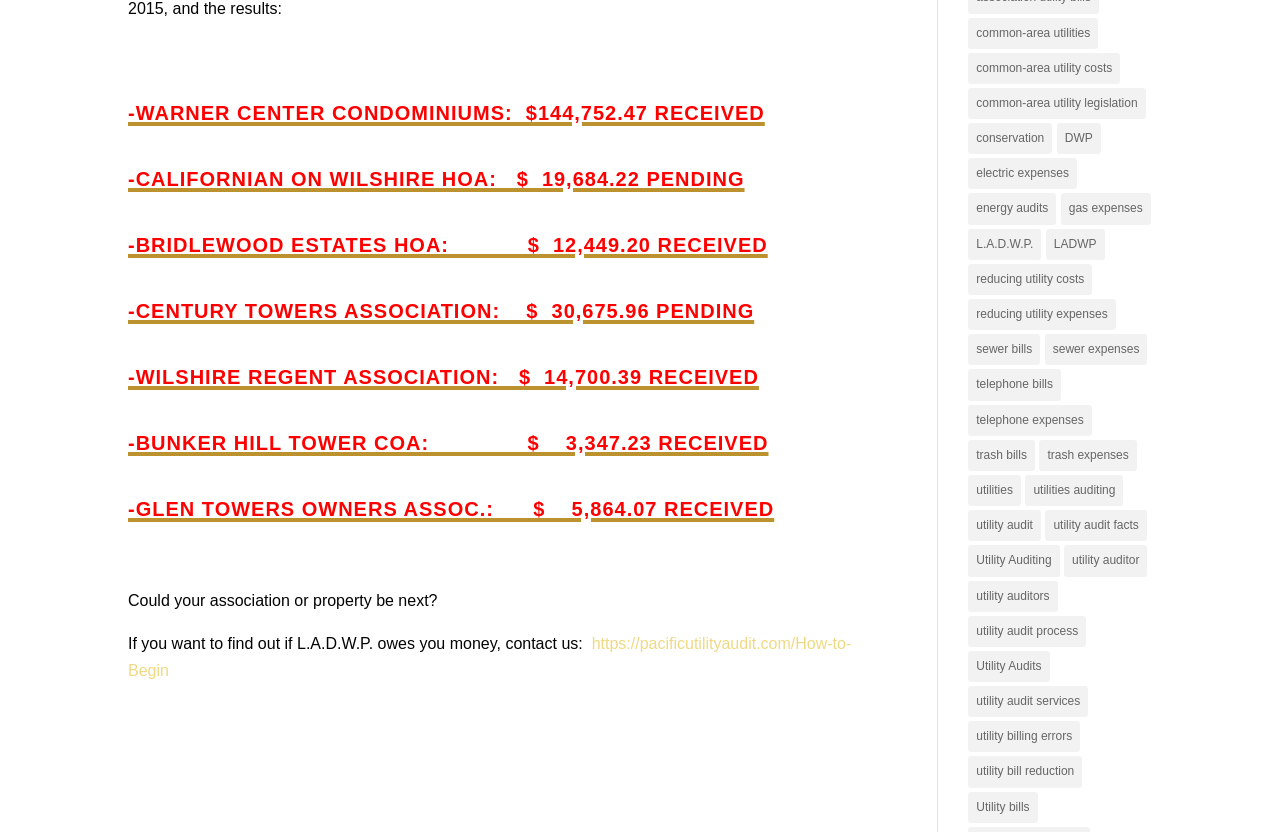Please determine the bounding box coordinates of the element to click in order to execute the following instruction: "Click on 'How to Begin'". The coordinates should be four float numbers between 0 and 1, specified as [left, top, right, bottom].

[0.1, 0.763, 0.665, 0.816]